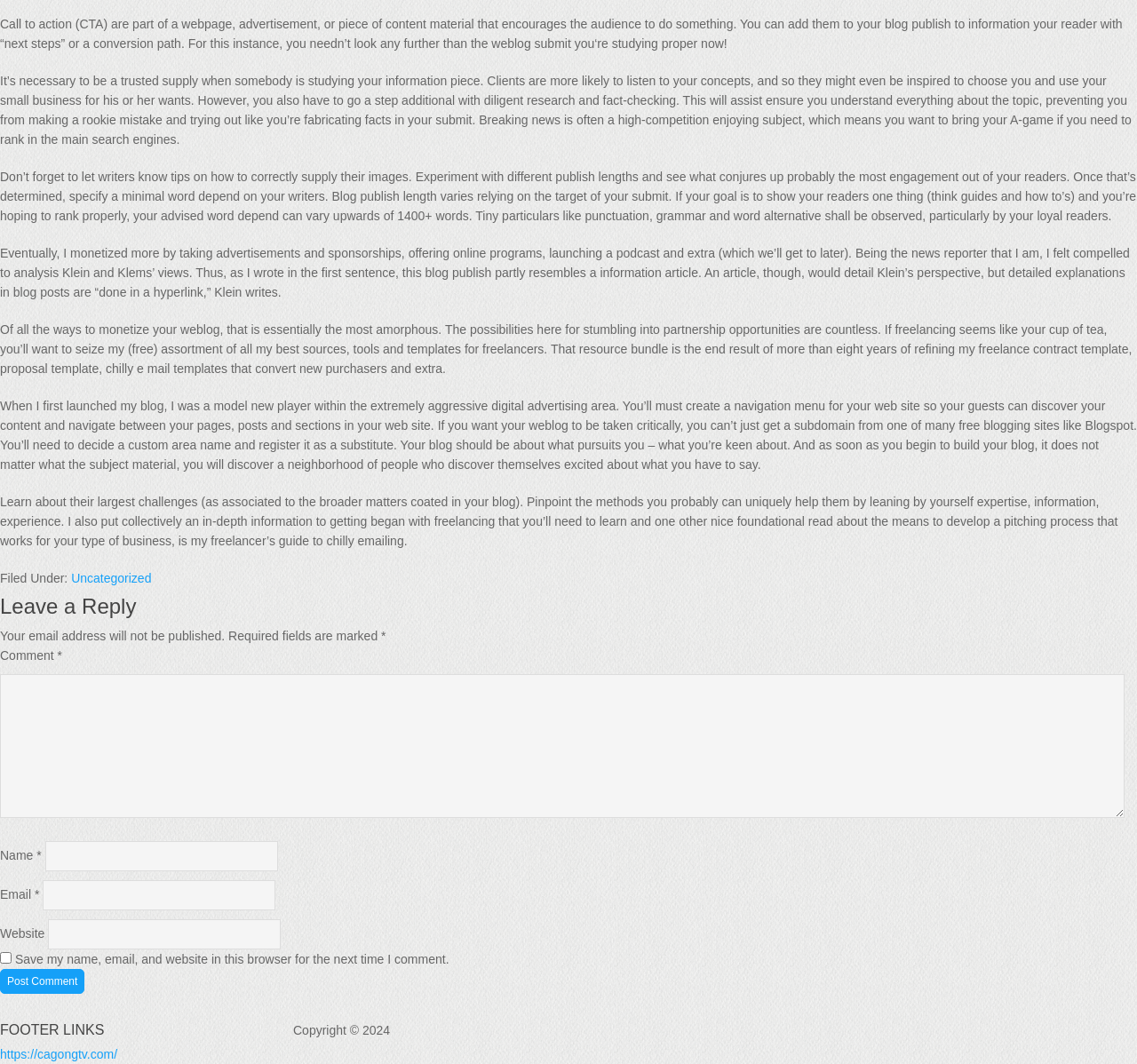Please predict the bounding box coordinates (top-left x, top-left y, bottom-right x, bottom-right y) for the UI element in the screenshot that fits the description: https://cagongtv.com/

[0.0, 0.984, 0.103, 0.997]